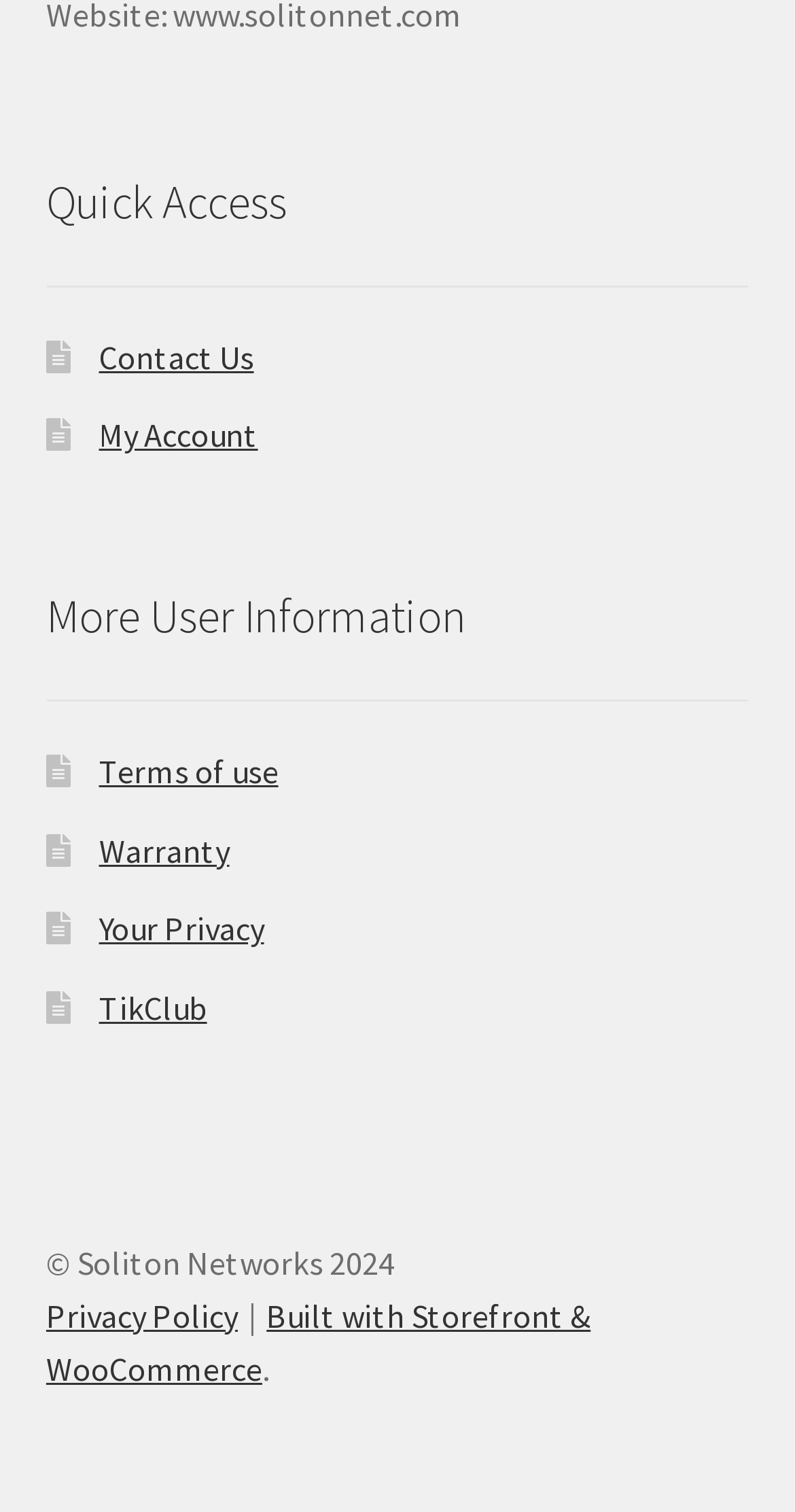Can you specify the bounding box coordinates for the region that should be clicked to fulfill this instruction: "Contact us".

[0.124, 0.222, 0.319, 0.249]